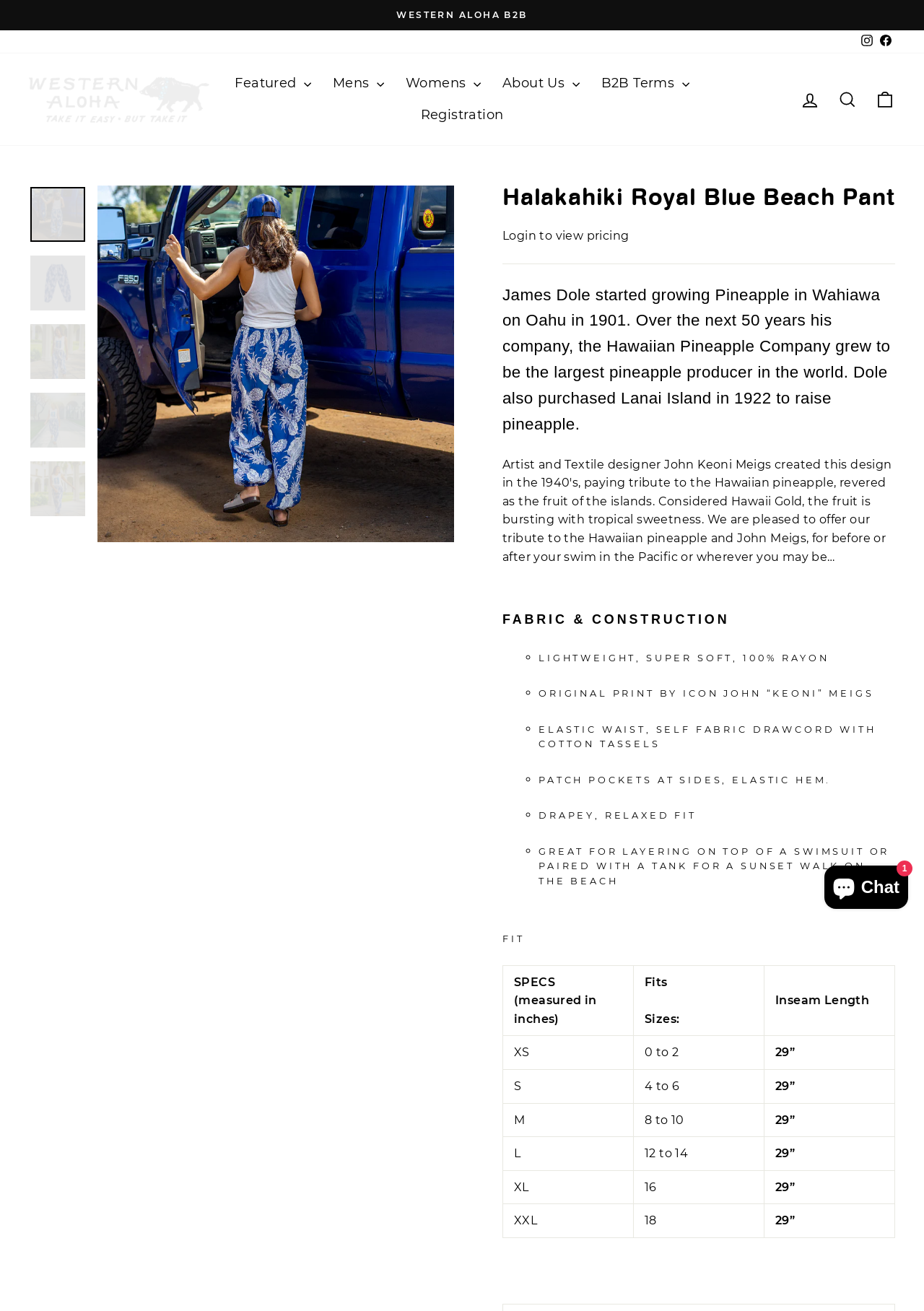Identify the bounding box coordinates for the UI element described as follows: "Login to view pricing". Ensure the coordinates are four float numbers between 0 and 1, formatted as [left, top, right, bottom].

[0.544, 0.174, 0.681, 0.185]